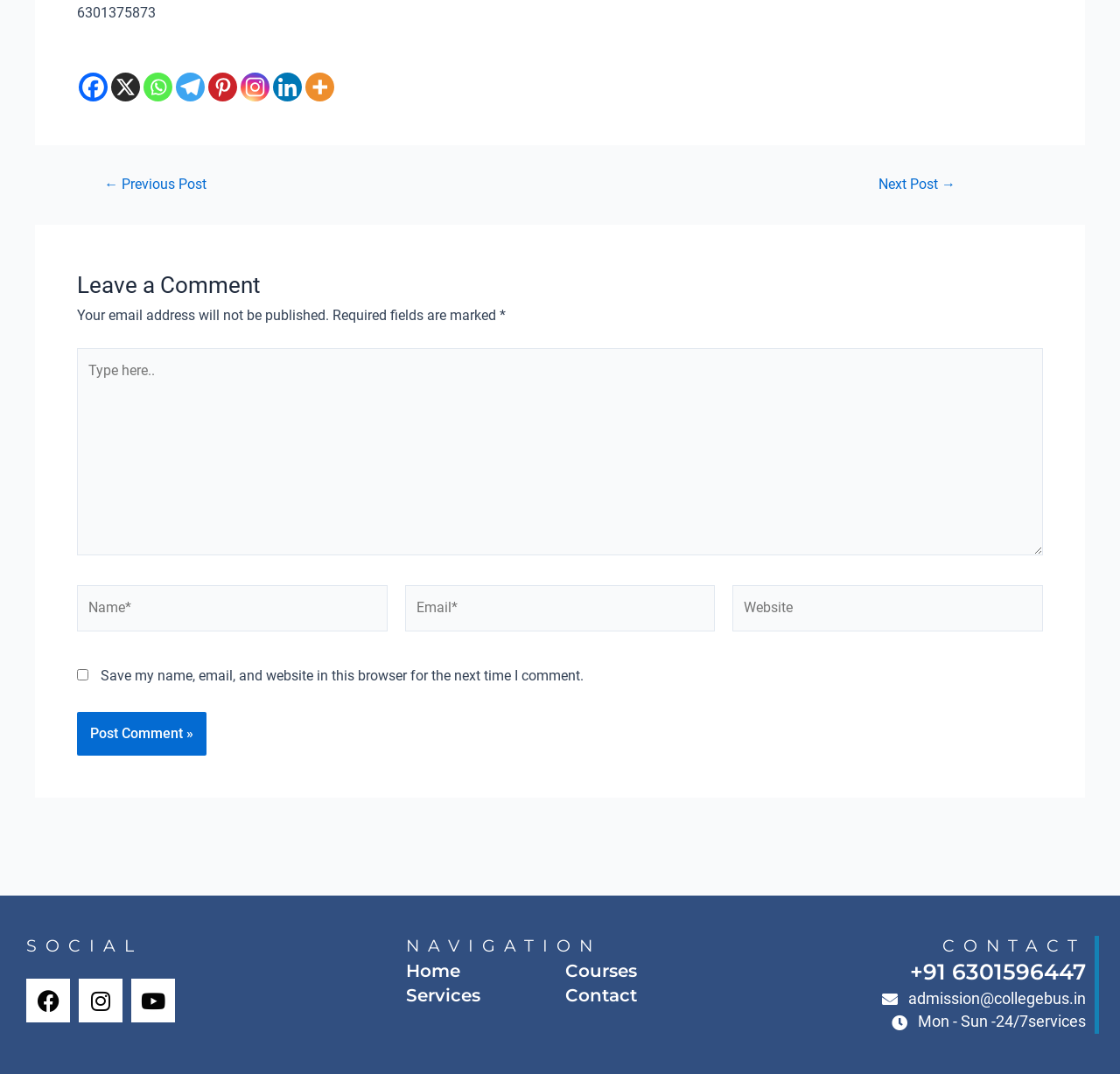Predict the bounding box coordinates for the UI element described as: "Next Post →". The coordinates should be four float numbers between 0 and 1, presented as [left, top, right, bottom].

[0.712, 0.166, 0.926, 0.179]